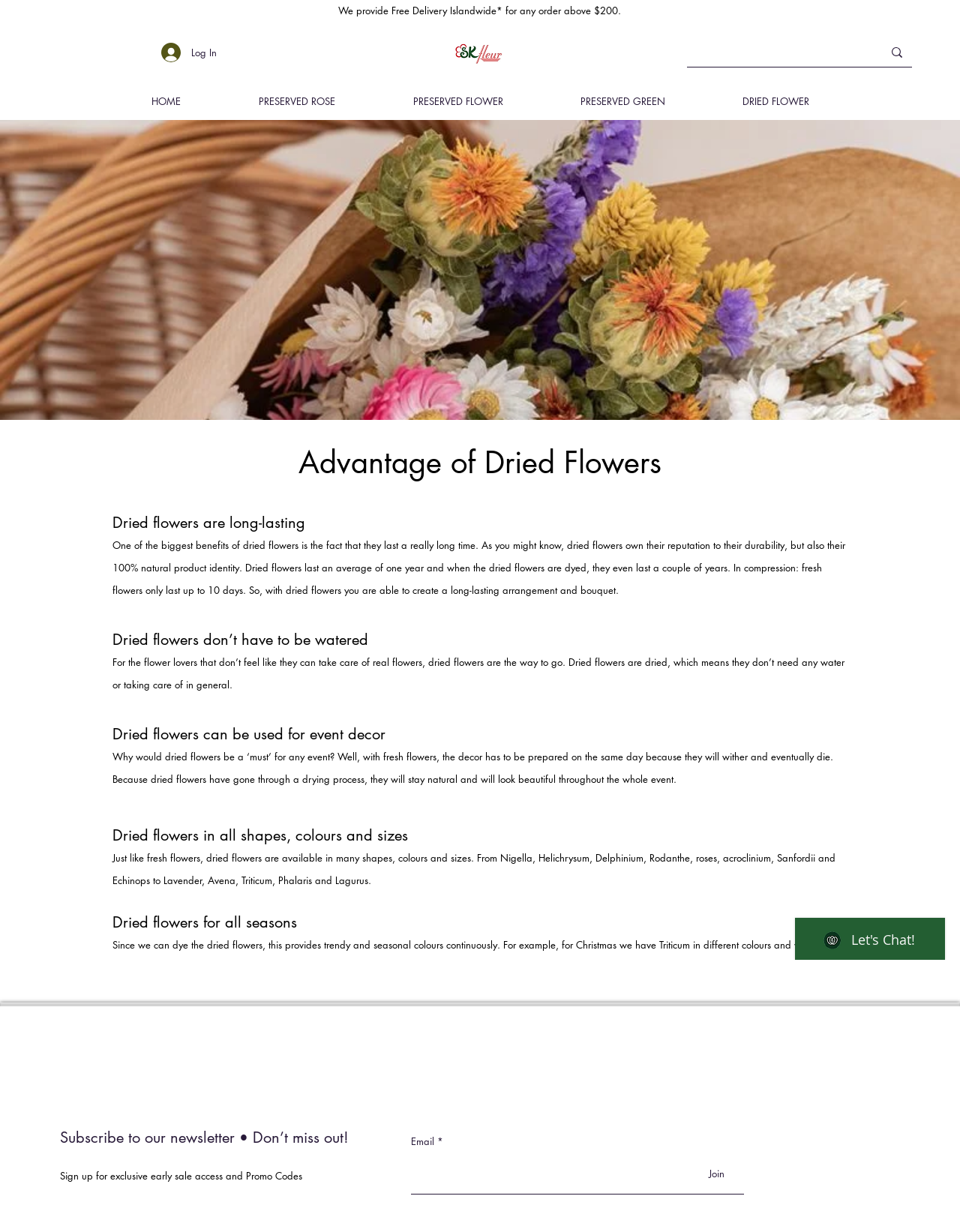What is the minimum order for free delivery?
Answer the question with a detailed explanation, including all necessary information.

The webpage mentions 'We provide Free Delivery Islandwide* for any order above $200.' in a heading, indicating that the minimum order for free delivery is above $200.